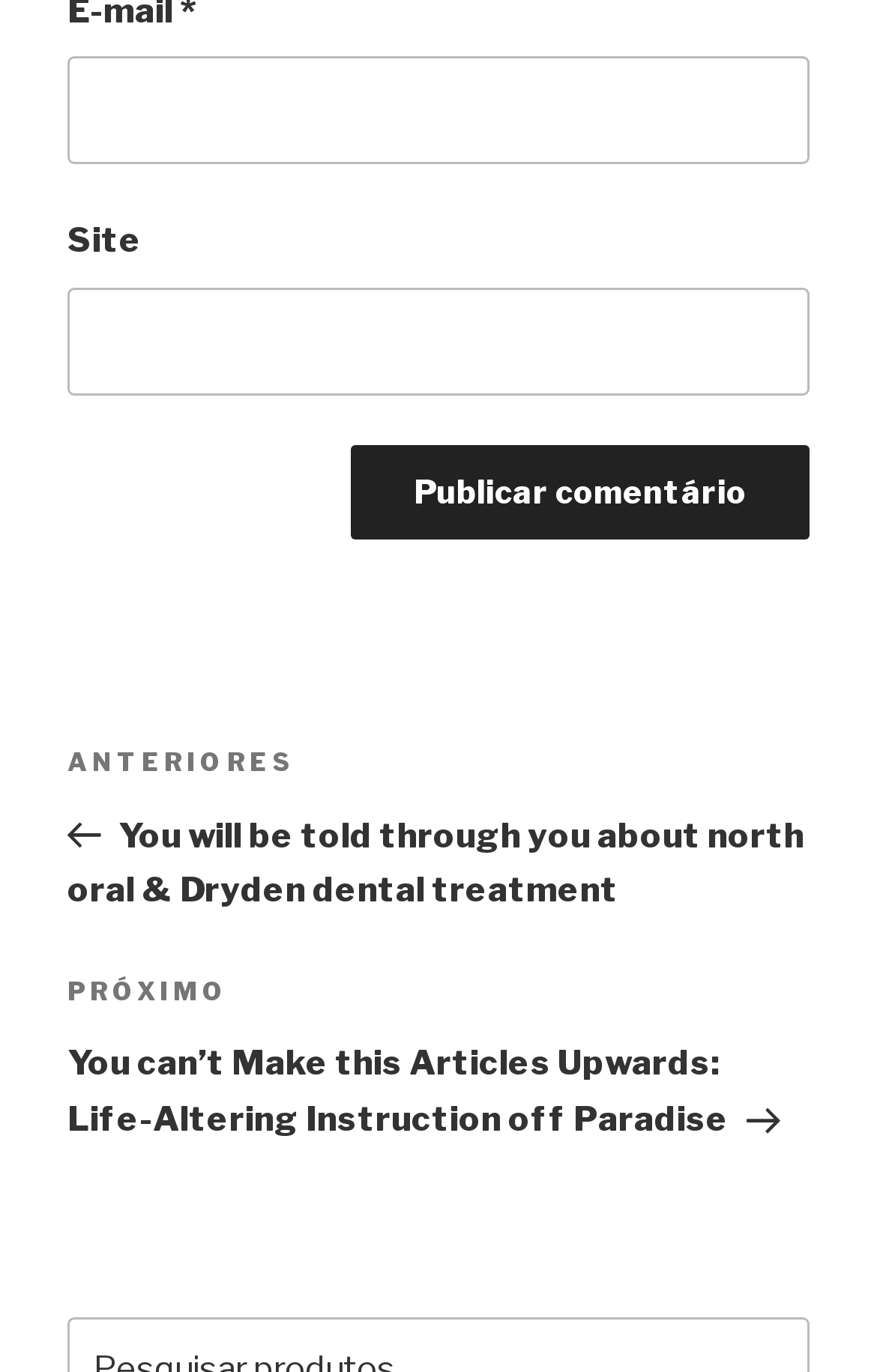Respond to the question below with a single word or phrase:
What is the purpose of the 'E-mail' field?

To input email